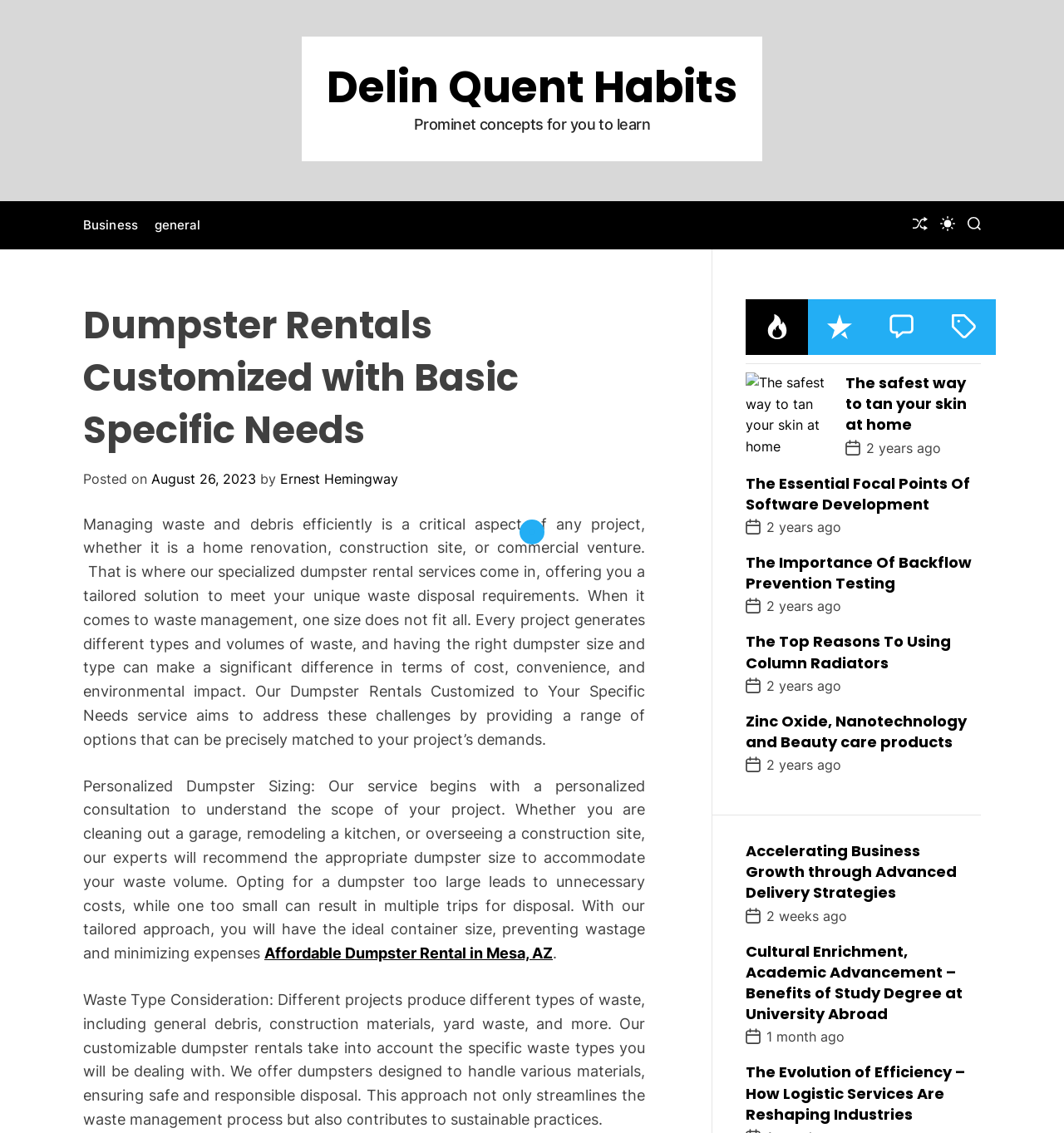Please determine the bounding box coordinates of the element's region to click for the following instruction: "Go to the 'Business' page".

[0.078, 0.185, 0.13, 0.213]